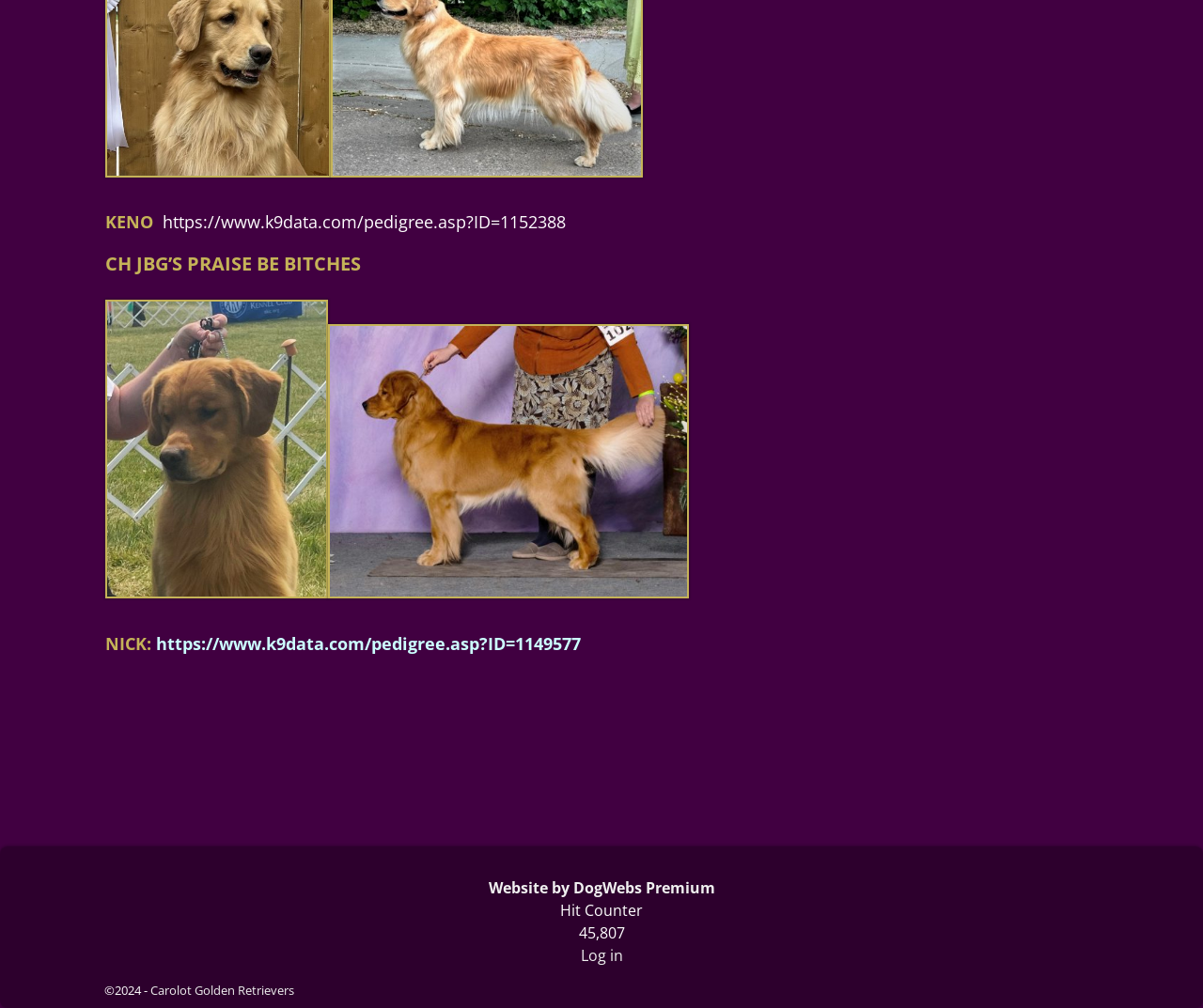What is the breed of the dog?
Use the screenshot to answer the question with a single word or phrase.

Golden Retriever